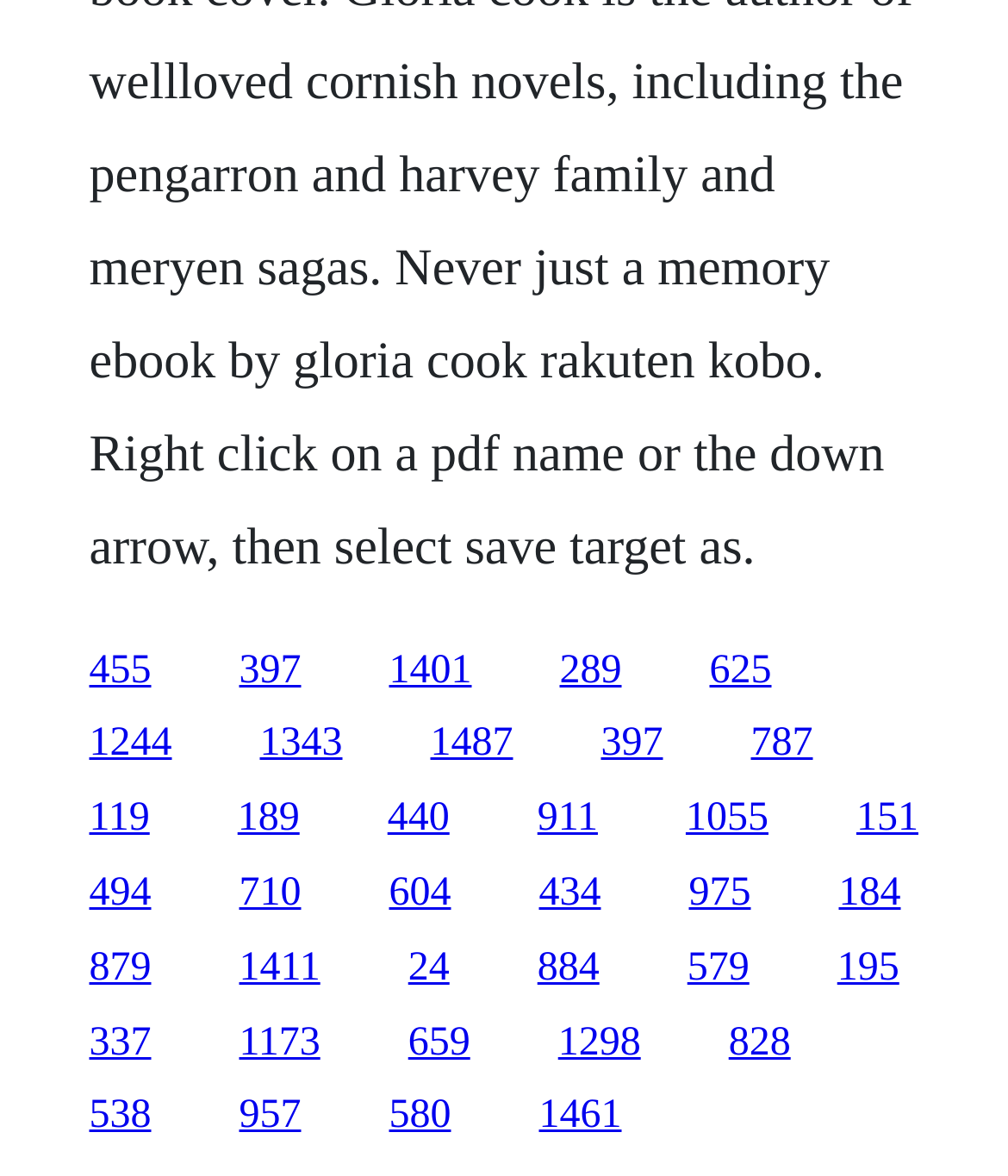How many links are present in the top half of the webpage?
Please respond to the question with a detailed and thorough explanation.

By analyzing the y1 and y2 coordinates of each link element, I identified 15 links with y1 and y2 values less than 0.7, indicating they are located in the top half of the webpage.